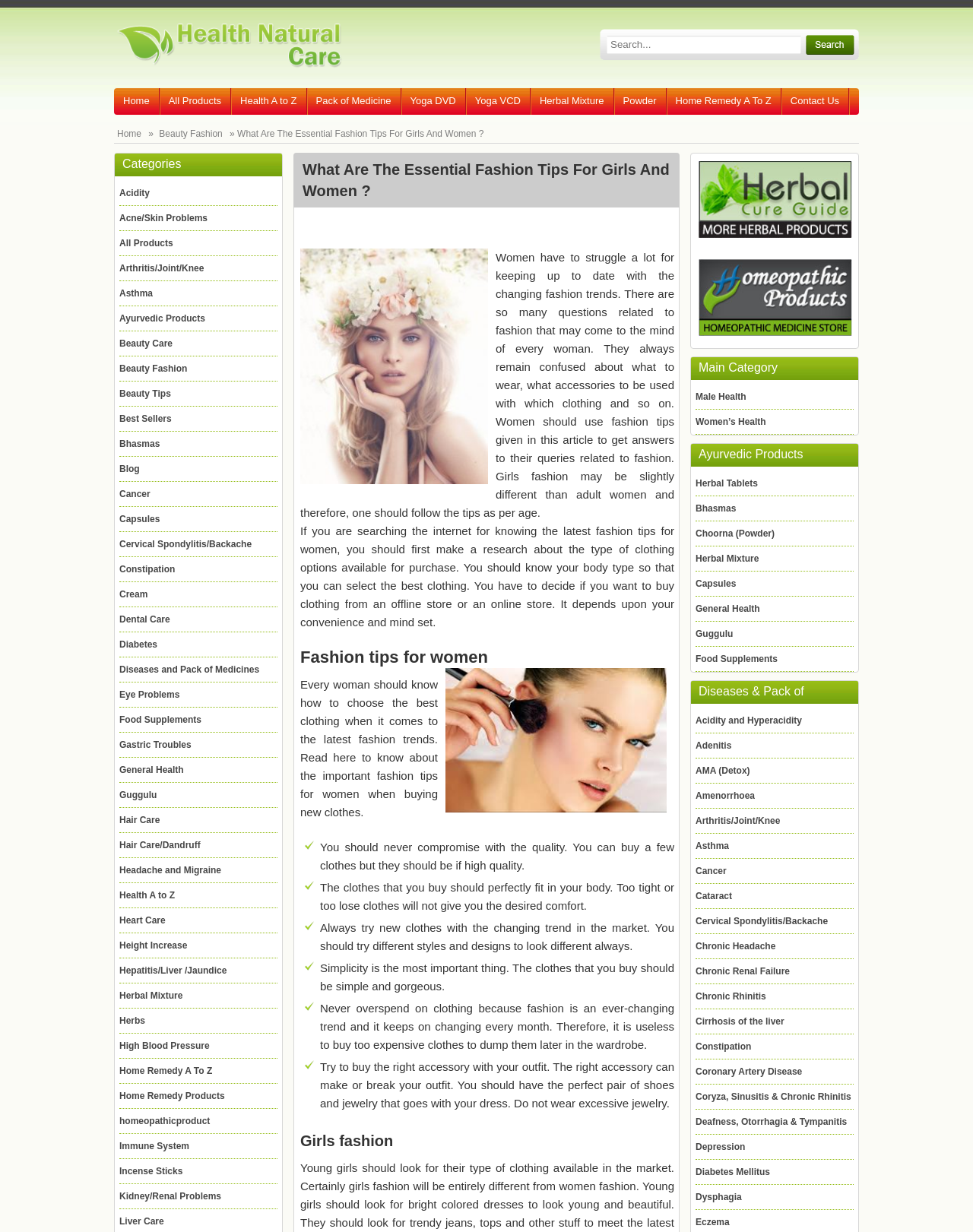What is the purpose of the search box?
Based on the screenshot, provide your answer in one word or phrase.

To search products